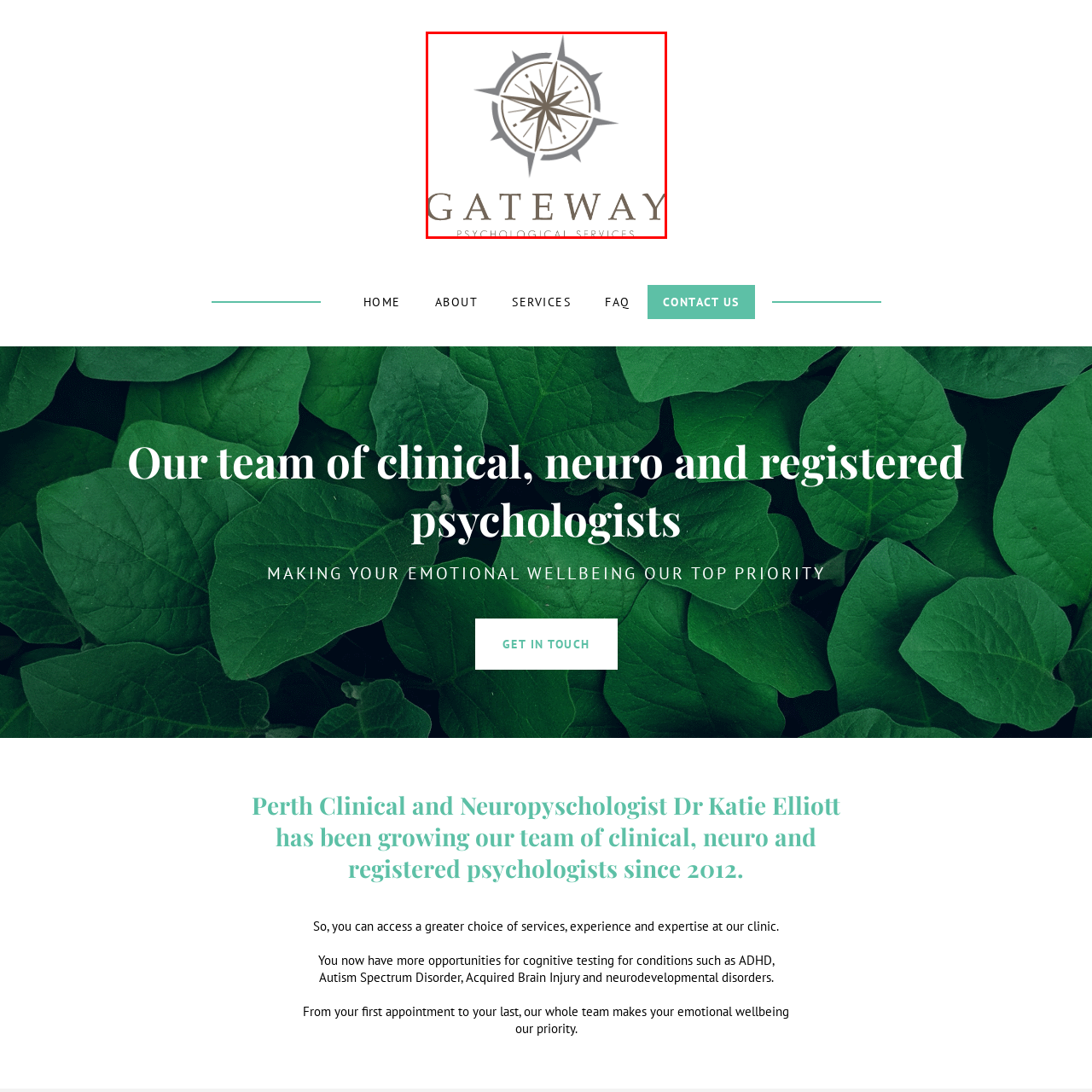View the area enclosed by the red box, What is the font size of 'GATEWAY' compared to 'PSYCHOLOGICAL SERVICES'? Respond using one word or phrase.

Larger